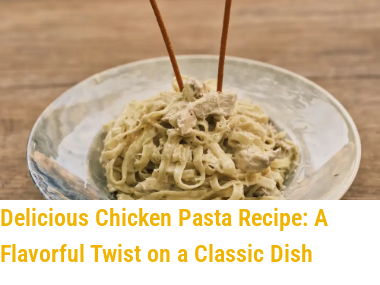Analyze the image and describe all the key elements you observe.

This image showcases a sumptuous plate of chicken pasta, presented with precision and style. The creamy pasta features tender pieces of chicken, all beautifully entwined in a rich sauce, exuding an inviting aroma. Set against a rustic wooden background, the dish is served in a round plate that enhances its appeal. Two chopsticks elegantly balance atop the pasta, adding a unique twist to this classic dish. Accompanying the visual feast is the bold description "Delicious Chicken Pasta Recipe: A Flavorful Twist on a Classic Dish," which hints at the innovative flavors waiting to be savored. Ideal for anyone looking to elevate their culinary experience, this chicken pasta recipe promises both comfort and delight in every bite.